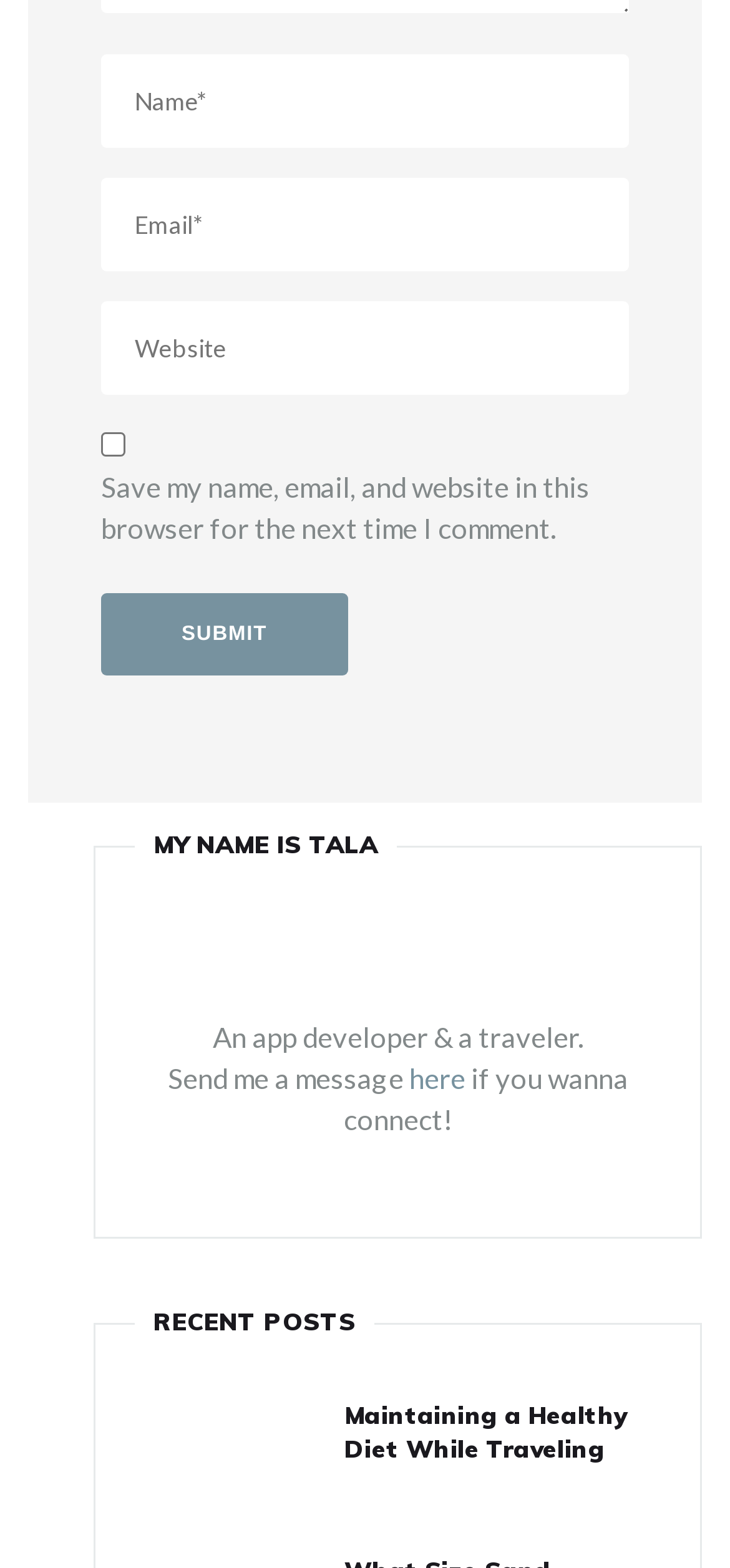Please give a concise answer to this question using a single word or phrase: 
How many recent posts are listed?

2